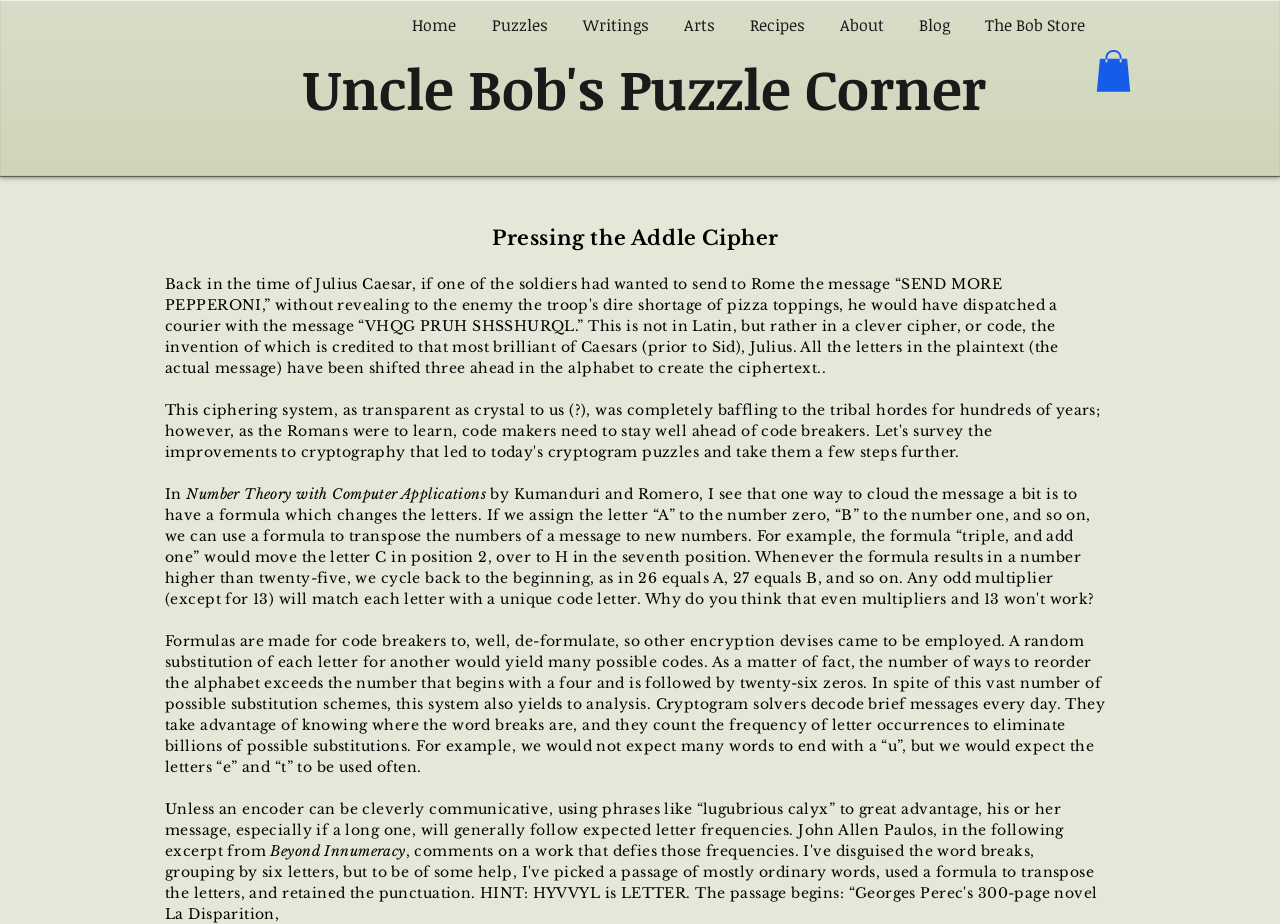Identify the bounding box coordinates of the clickable region required to complete the instruction: "Click the 'Home' link". The coordinates should be given as four float numbers within the range of 0 and 1, i.e., [left, top, right, bottom].

[0.308, 0.0, 0.37, 0.054]